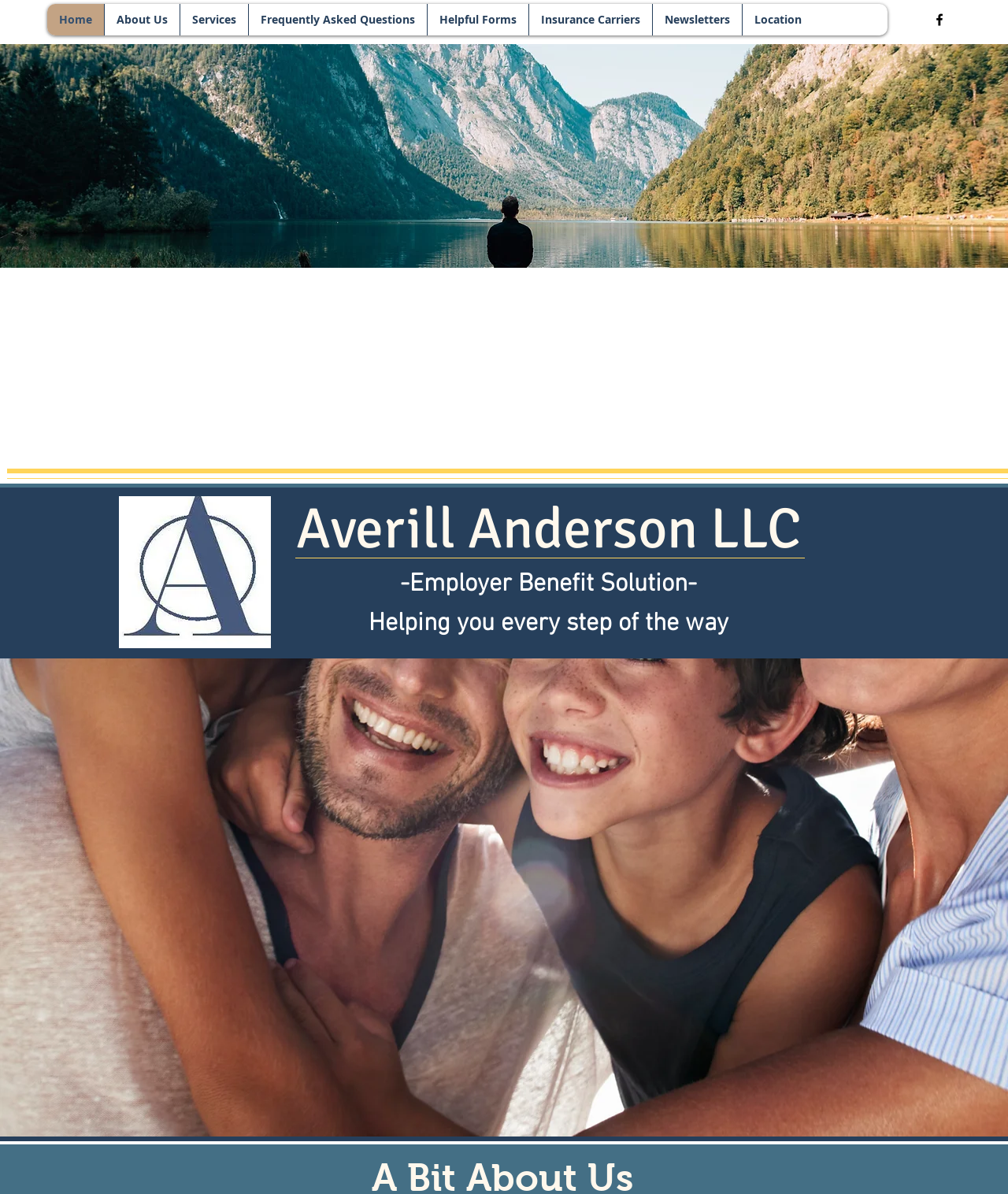How many social media links are present?
Refer to the image and provide a thorough answer to the question.

There is only one social media link present, which is the 'facebook' link located at the top right corner of the webpage, indicated by the facebook icon.